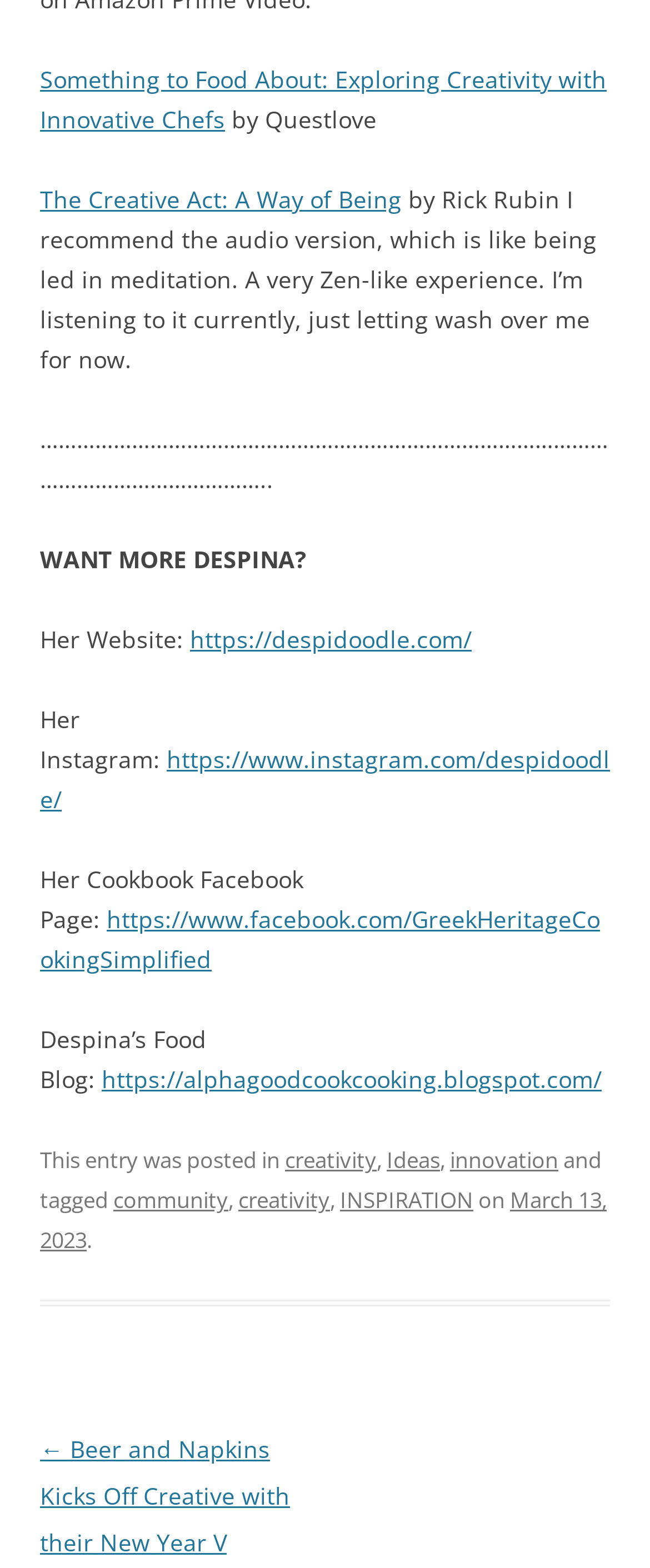What is the date of the post?
Please ensure your answer is as detailed and informative as possible.

The date of the post can be found by examining the footer section of the webpage. The footer section contains a link to the date of the post, which is 'March 13, 2023', as indicated by the OCR text of the link element with ID 186.